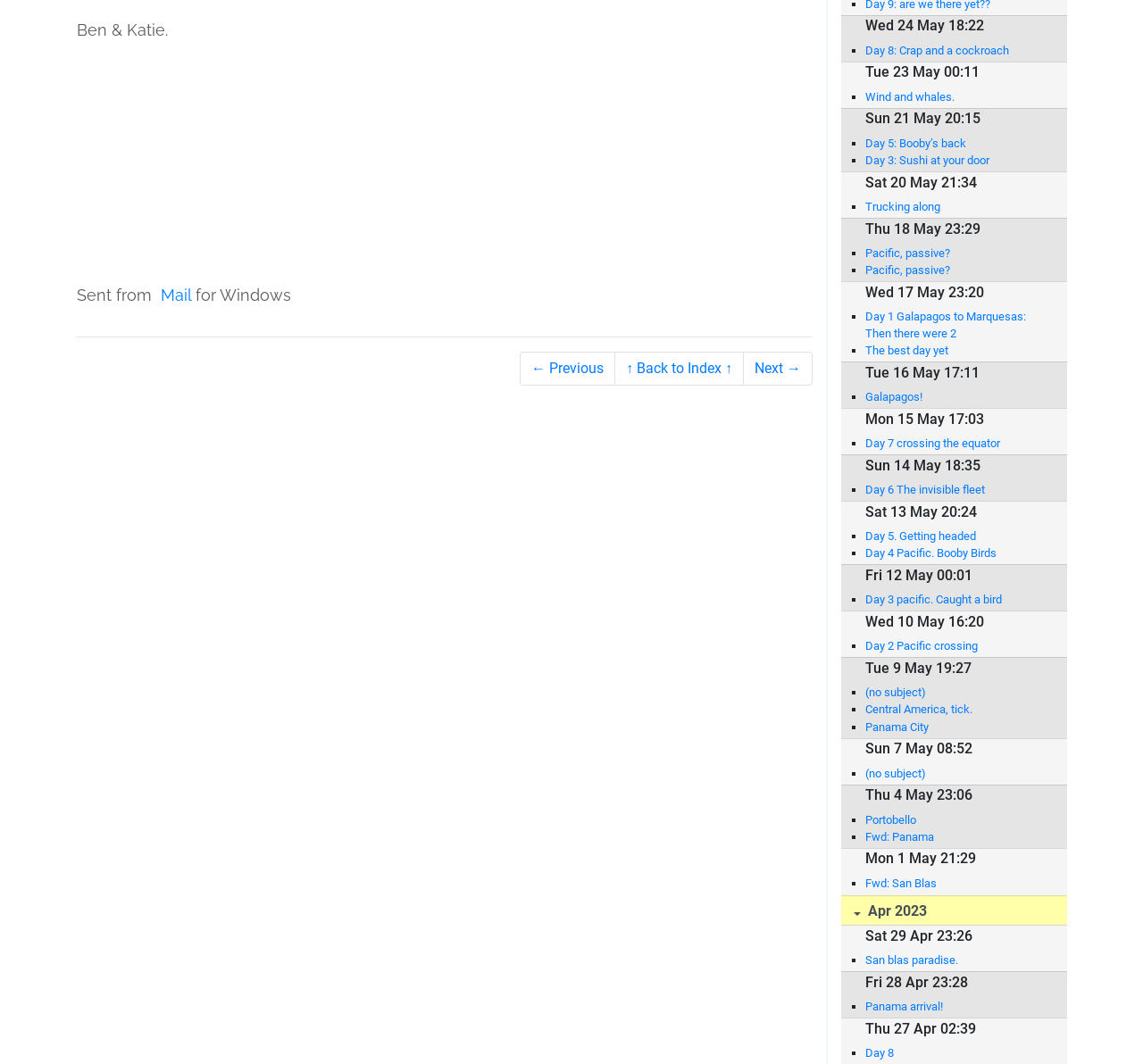Point out the bounding box coordinates of the section to click in order to follow this instruction: "View Day 1 Galapagos to Marquesas: Then there were 2".

[0.757, 0.289, 0.918, 0.322]